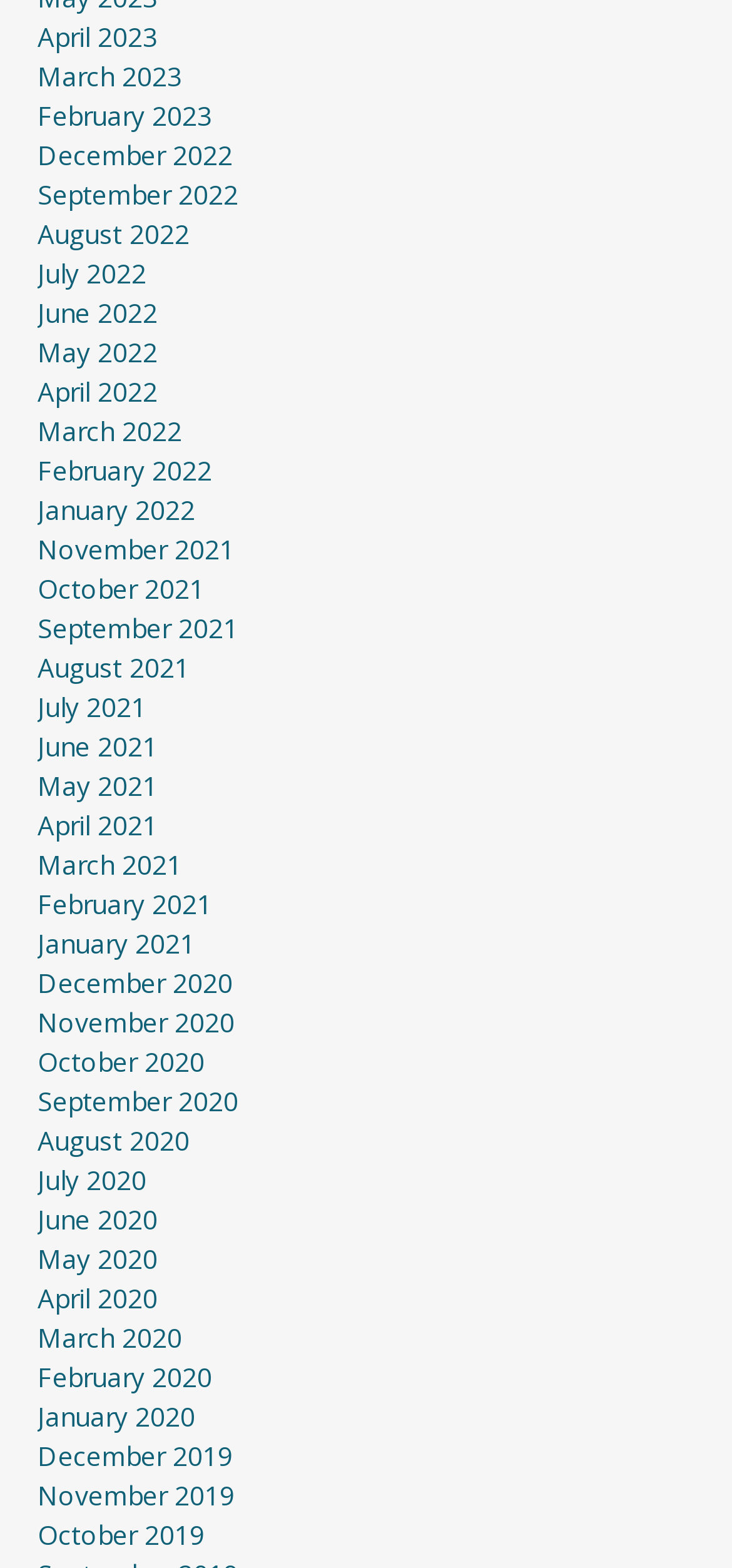Please provide a comprehensive response to the question below by analyzing the image: 
Are there any months from 2024 listed?

I examined the list of links and did not find any months from 2024. The most recent month listed is 'April 2023'.